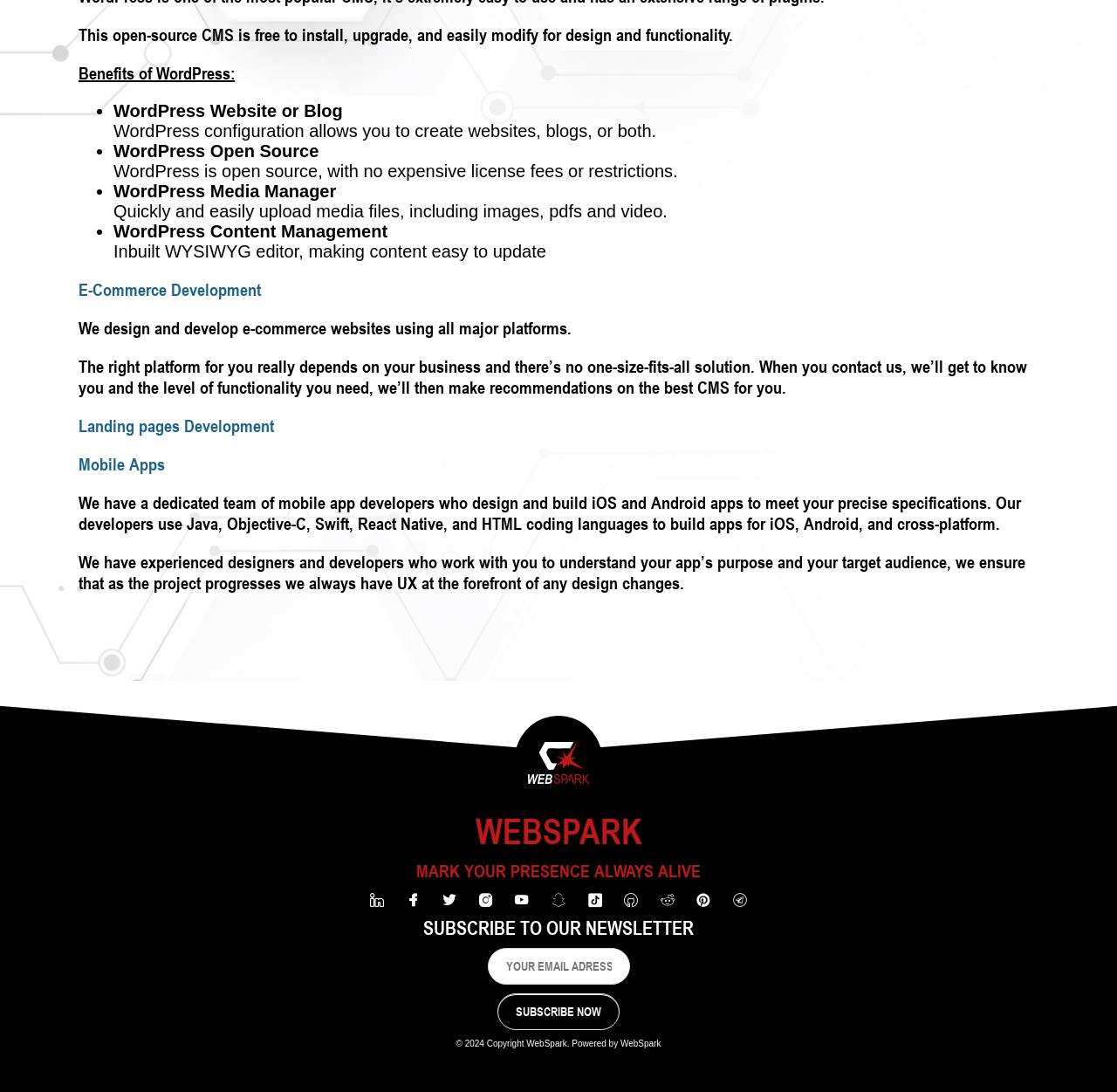Locate the bounding box of the UI element described by: "authentic" in the given webpage screenshot.

None